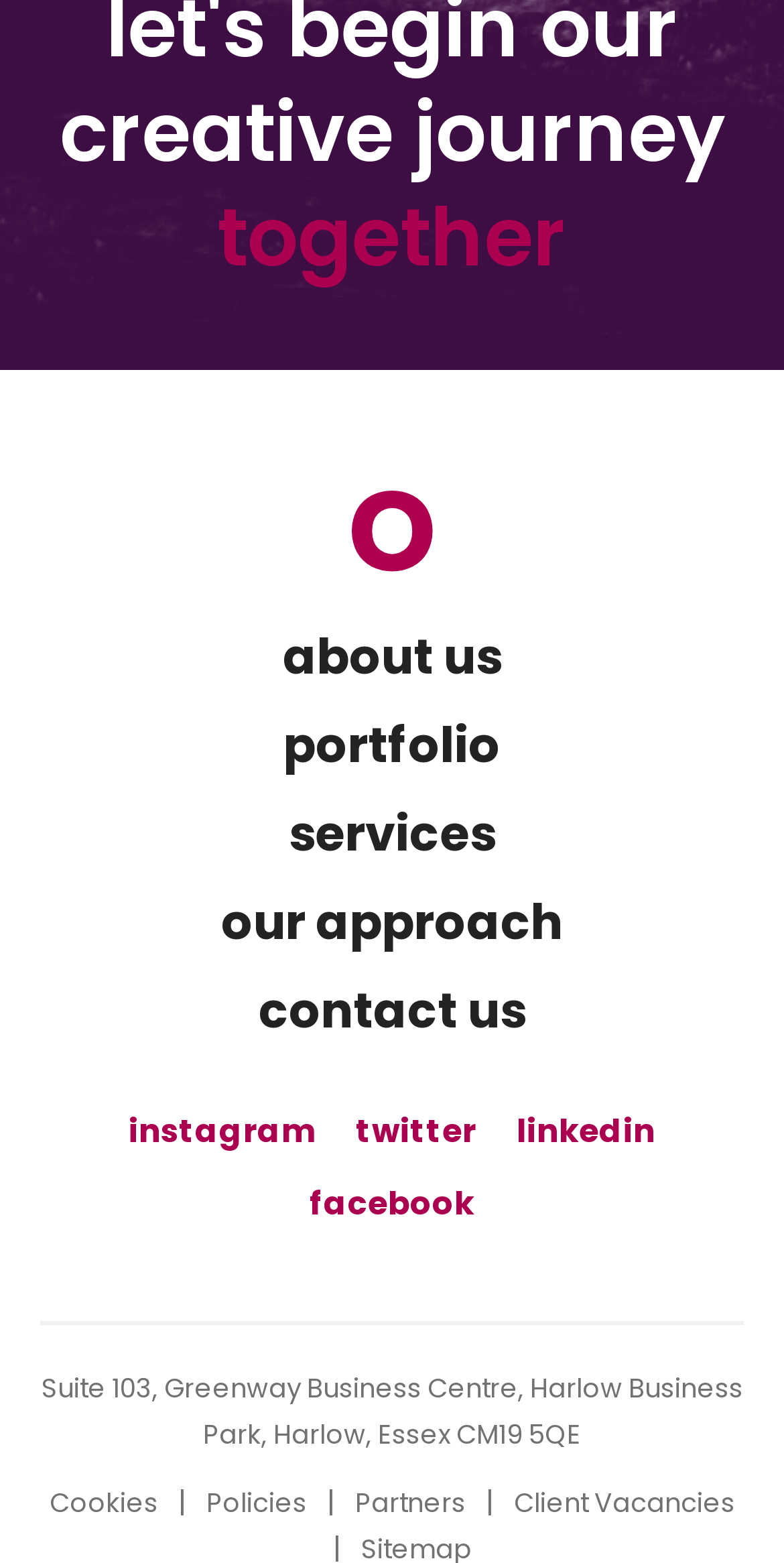Provide the bounding box coordinates in the format (top-left x, top-left y, bottom-right x, bottom-right y). All values are floating point numbers between 0 and 1. Determine the bounding box coordinate of the UI element described as: Portfolio

[0.362, 0.462, 0.638, 0.492]